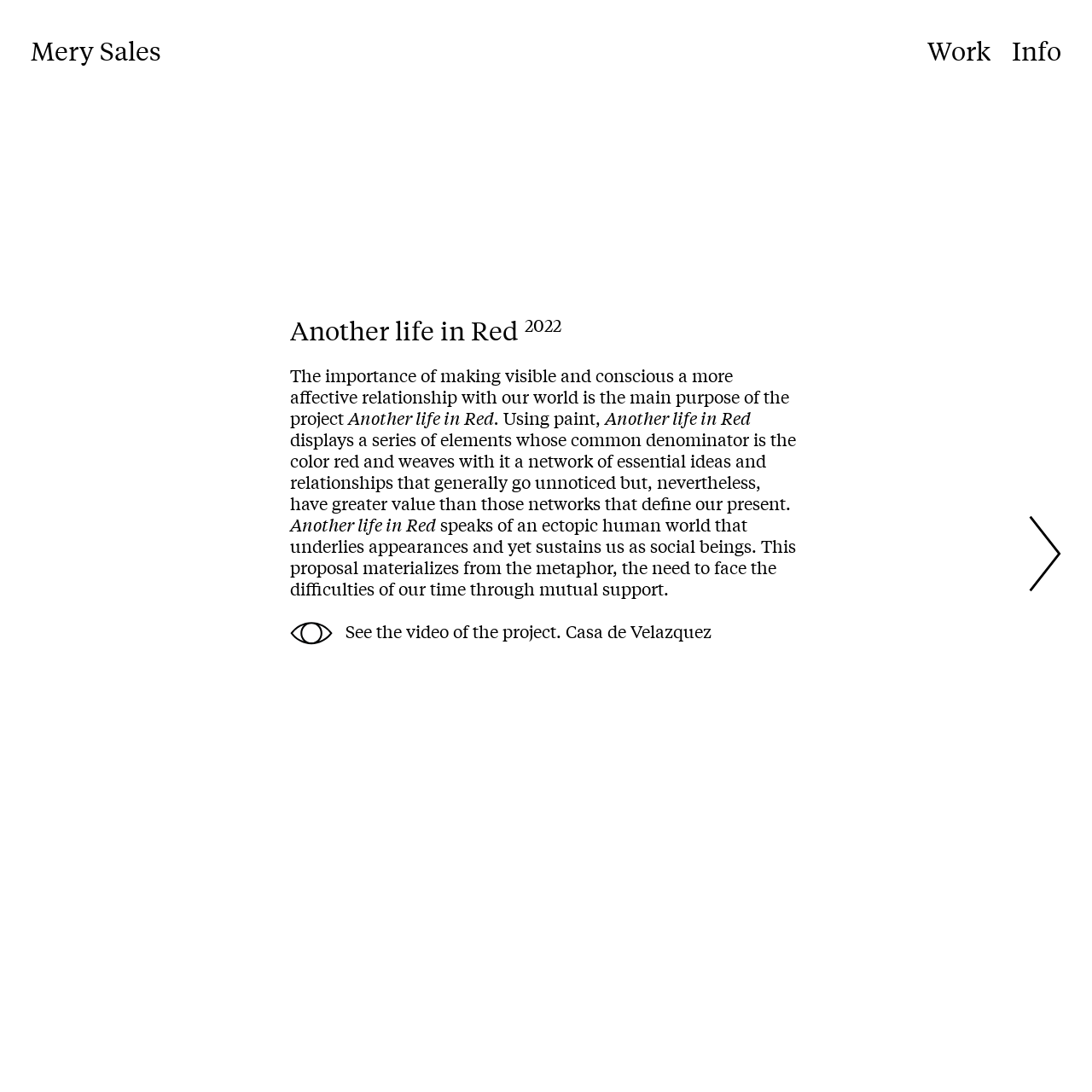Give a complete and precise description of the webpage's appearance.

The webpage is about a project called "Another life in Red # 2022" by Mery Sales. At the top left, there is a link to the author's name, "Mery Sales". On the top right, there is a horizontal navigation menu with two links, "Work" and "Info". 

Below the navigation menu, the main content area is divided into two sections. The first section contains an article with a title "Another life in Red" followed by a superscript "2022". The title is positioned roughly in the middle of the page, with the superscript slightly to the right. 

Below the title, there are four paragraphs of text that describe the project. The text explains the importance of making visible and conscious a more affective relationship with our world, and how the project uses paint to display a series of elements with the common denominator of the color red. The text also speaks of an ectopic human world that underlies appearances and sustains us as social beings.

To the right of the second paragraph, there is a link to a video of the project, "See the video of the project. Casa de Velazquez", accompanied by a small image. At the bottom right of the page, there is another image.